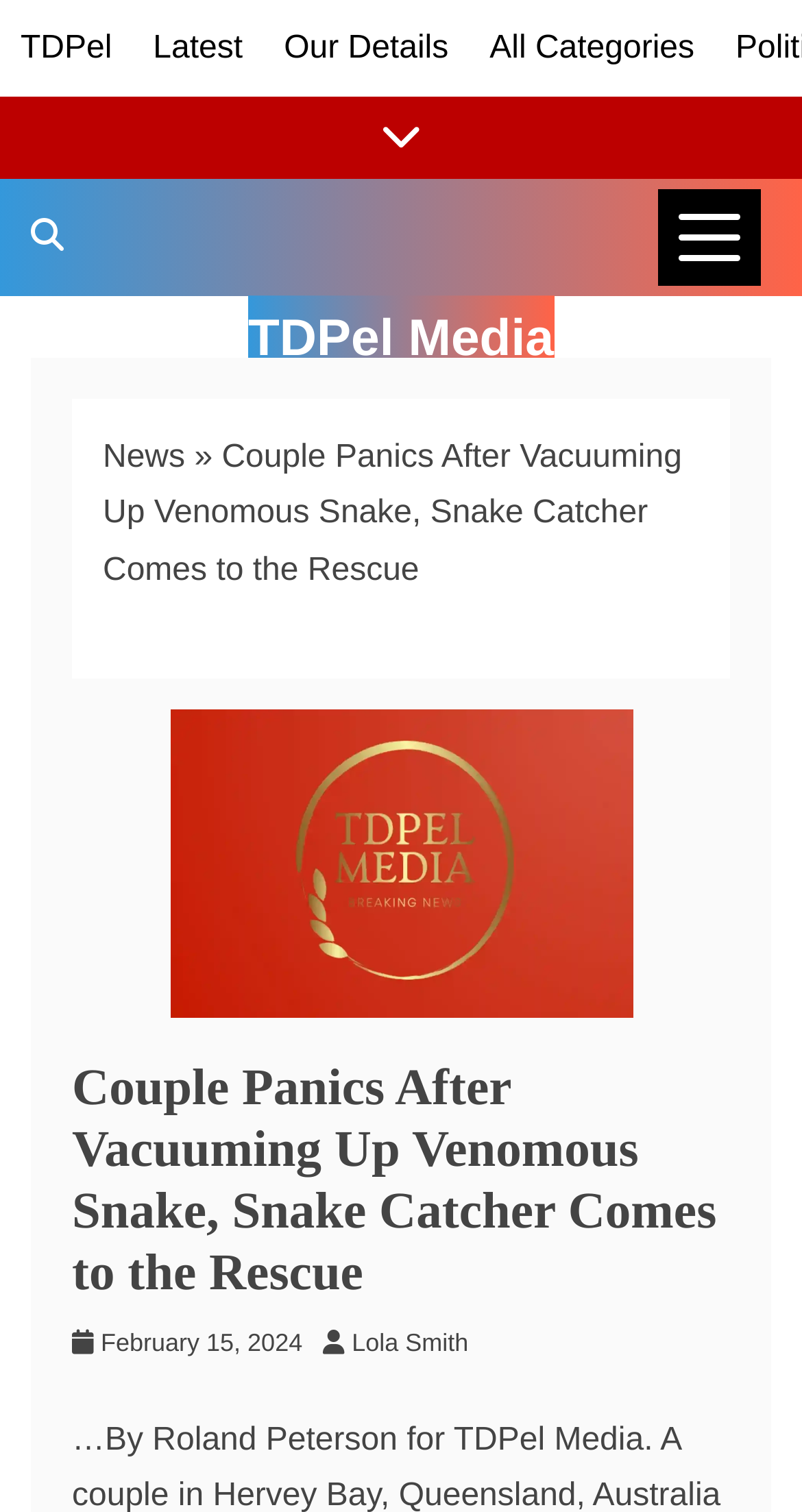Please find the bounding box coordinates of the element that you should click to achieve the following instruction: "go to TDPel homepage". The coordinates should be presented as four float numbers between 0 and 1: [left, top, right, bottom].

[0.026, 0.02, 0.14, 0.044]